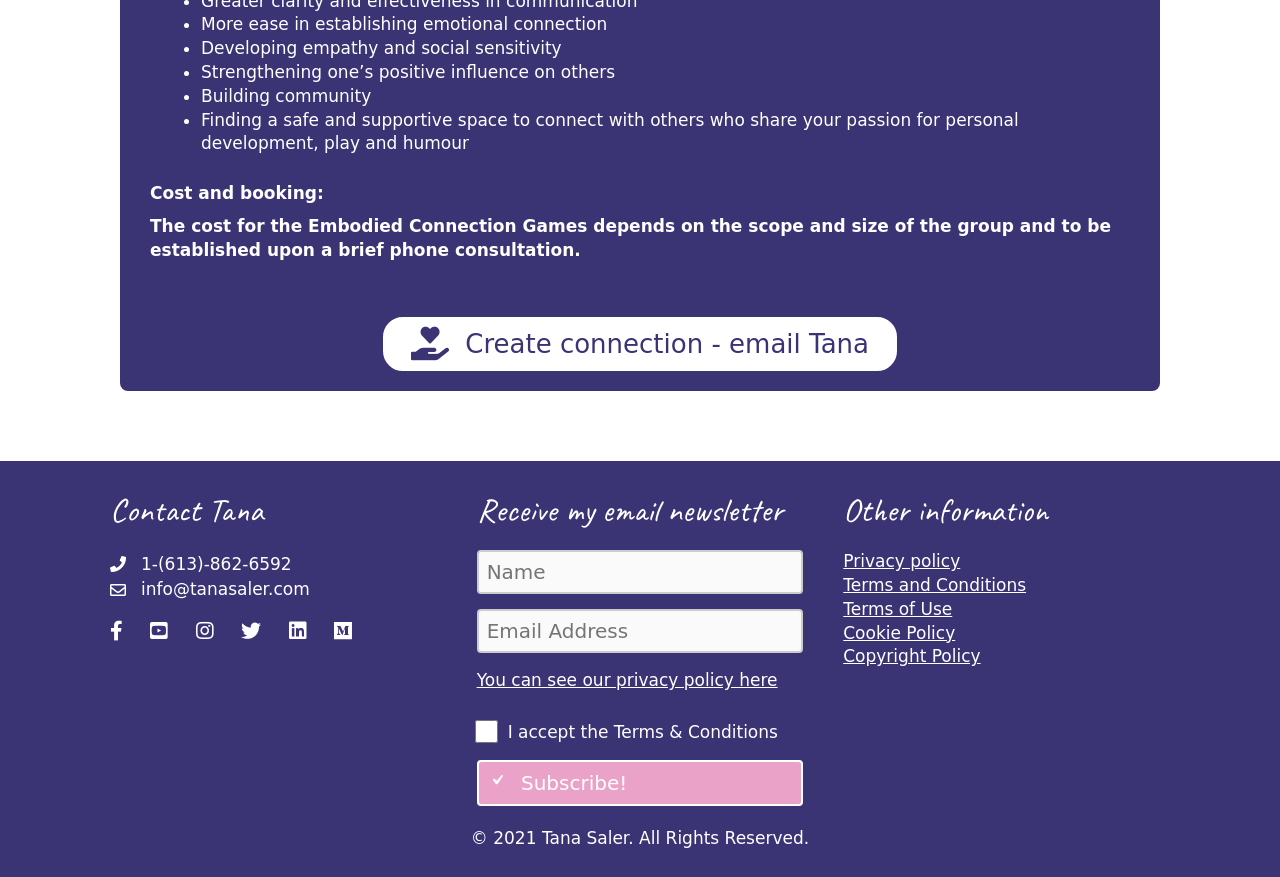Based on the element description: "info@tanasaler.com", identify the UI element and provide its bounding box coordinates. Use four float numbers between 0 and 1, [left, top, right, bottom].

[0.11, 0.66, 0.242, 0.683]